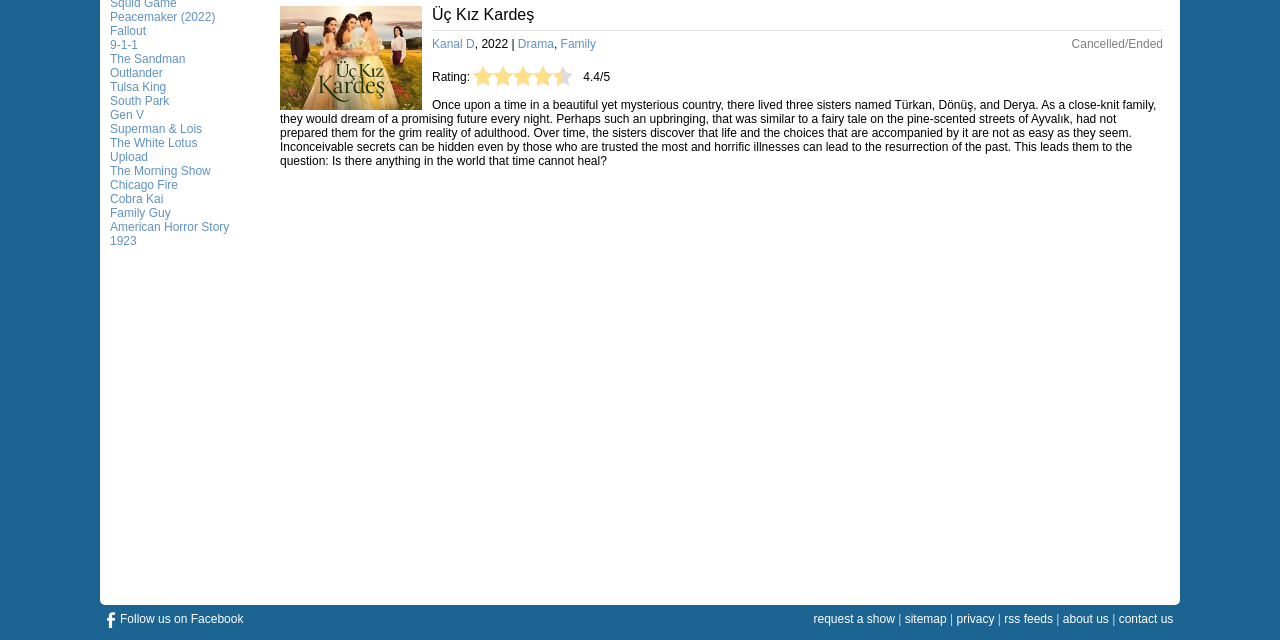Bounding box coordinates should be provided in the format (top-left x, top-left y, bottom-right x, bottom-right y) with all values between 0 and 1. Identify the bounding box for this UI element: Outlander

[0.086, 0.103, 0.127, 0.125]